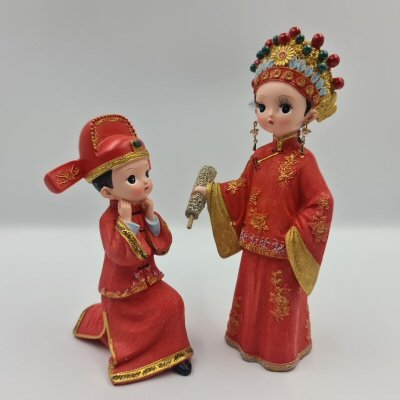Detail every aspect of the image in your caption.

This charming image features a pair of intricately designed figurines celebrating a traditional wedding theme. The male figure, dressed in a vibrant red ceremonial outfit with a distinctive hat, kneels in a pose that suggests he is presenting a wedding offering or seeking permission to engage. Opposite him, the female figurine stands gracefully in an elaborate red dress adorned with gold embroidery, complete with a striking headdress embellished with colorful beads. These figurines beautifully capture the essence of traditional wedding attire, symbolizing a moment of cultural significance and romance, making them a perfect representation of unique wedding gift ideas.